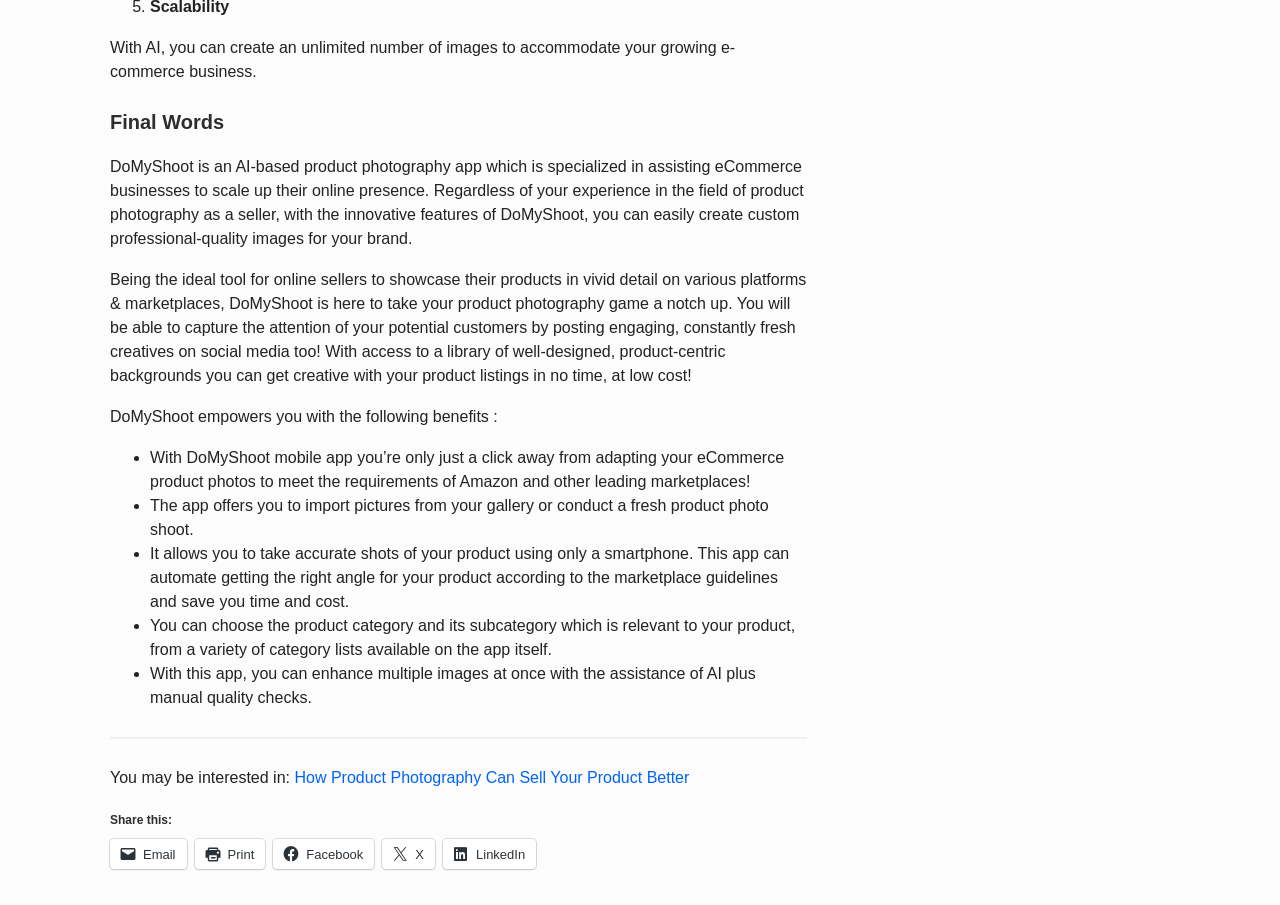What is the benefit of using DoMyShoot?
Look at the image and construct a detailed response to the question.

The webpage mentions that DoMyShoot can automate getting the right angle for the product according to marketplace guidelines, which saves time and cost. Additionally, it allows users to enhance multiple images at once with the assistance of AI plus manual quality checks.